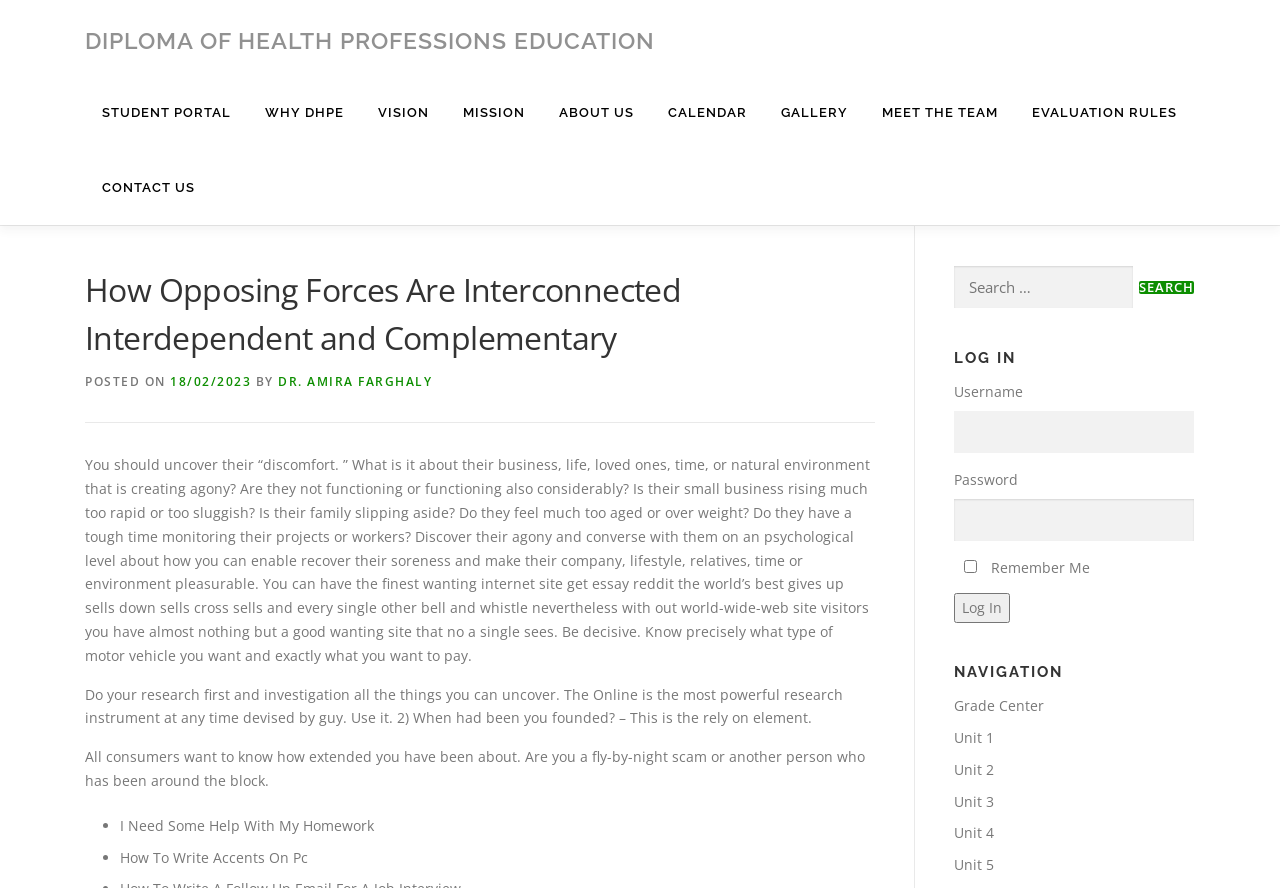Determine the bounding box coordinates for the area that should be clicked to carry out the following instruction: "visit alchemy perception share".

None